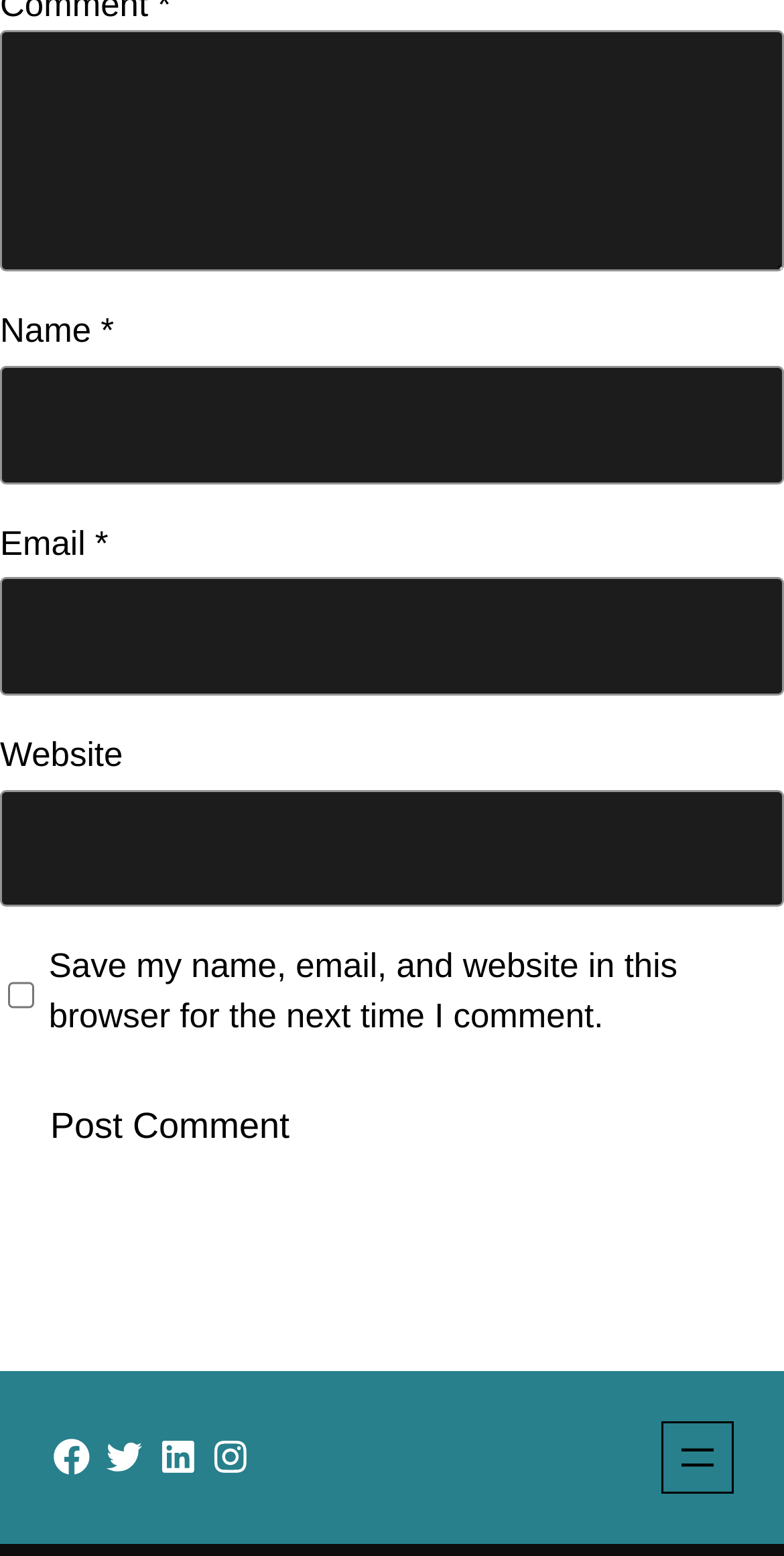What is the first required field in the comment form?
Please give a detailed and elaborate answer to the question.

The first required field in the comment form is 'Comment' because the textbox with the label 'Comment *' has the 'required' attribute set to True, indicating that it must be filled in before submitting the form.